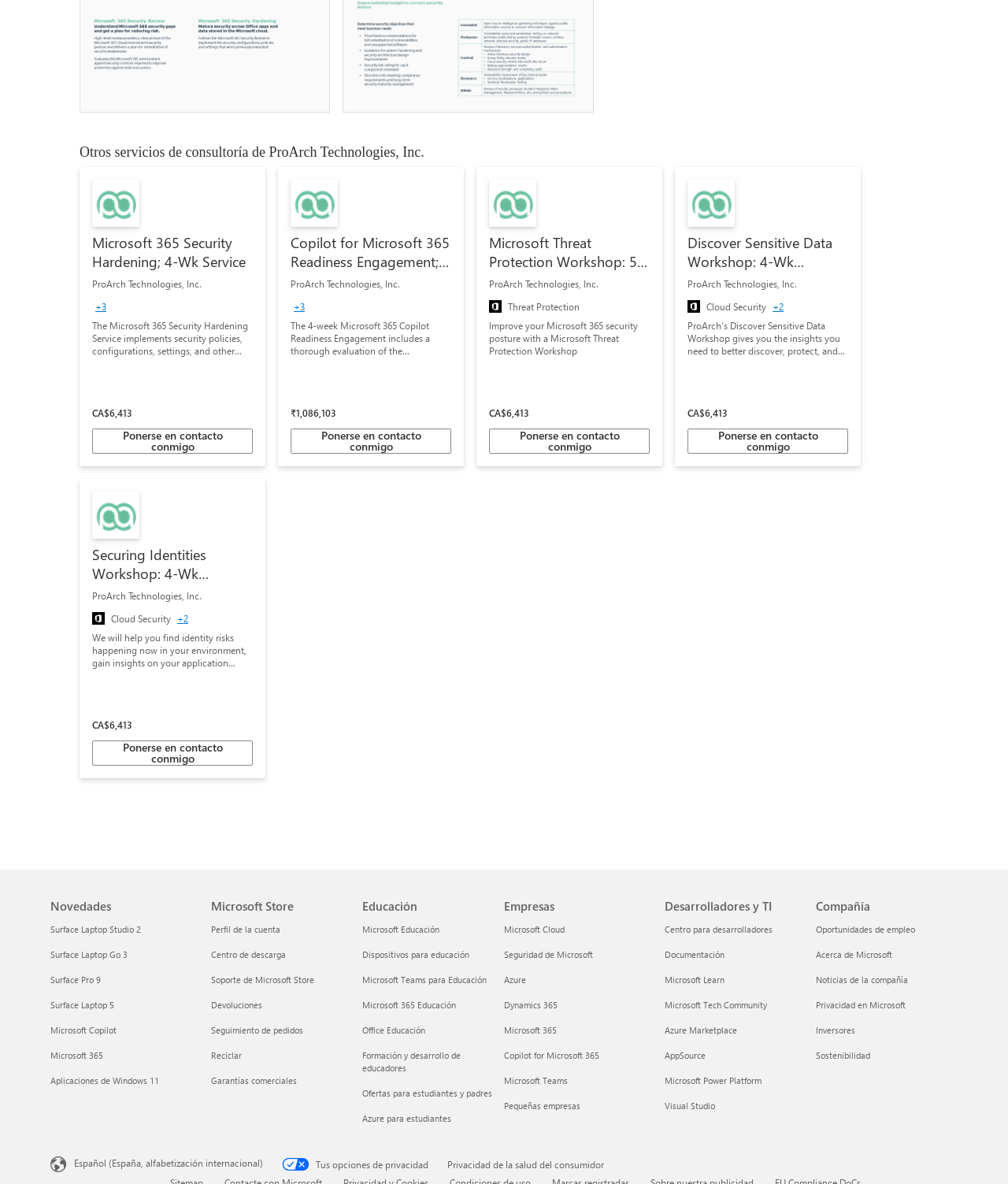What is the purpose of the Securing Identities Workshop?
Relying on the image, give a concise answer in one word or a brief phrase.

Improve identity security posture